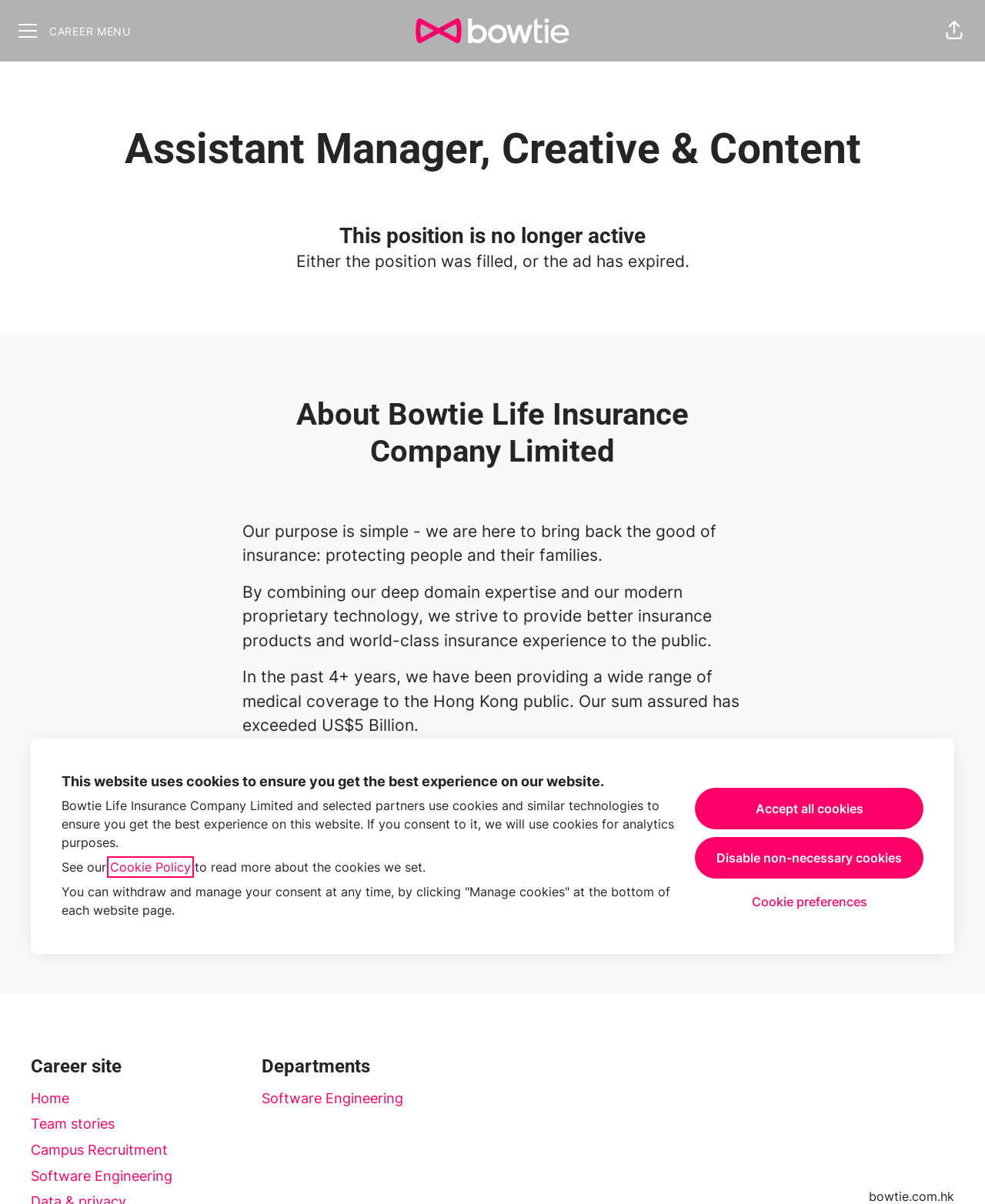Summarize the webpage in an elaborate manner.

This webpage appears to be a job posting for an Assistant Manager, Creative & Content position at Bowtie Life Insurance Company Limited. At the top of the page, there is a dialog box with a heading that informs users that the website uses cookies to ensure the best experience. Below this, there is a paragraph of text explaining the use of cookies and a link to the Cookie Policy. The user is given the option to accept all cookies, disable non-necessary cookies, or manage cookie preferences.

Above the main content, there is a header section with a button to access the career menu, a link to the company's career site, and a button to share the page. The company's logo is also displayed in this section.

The main content of the page is divided into sections. The first section displays the job title and a heading indicating that the position is no longer active. Below this, there is a paragraph of text explaining that the position was either filled or the ad has expired.

The next section is about the company, with a heading and three paragraphs of text describing the company's purpose, products, and achievements. There is also a section with the company's founding year and number of co-workers.

At the bottom of the page, there is a section with links to the career site, team stories, campus recruitment, and software engineering. There is also a section with links to different departments, including software engineering.